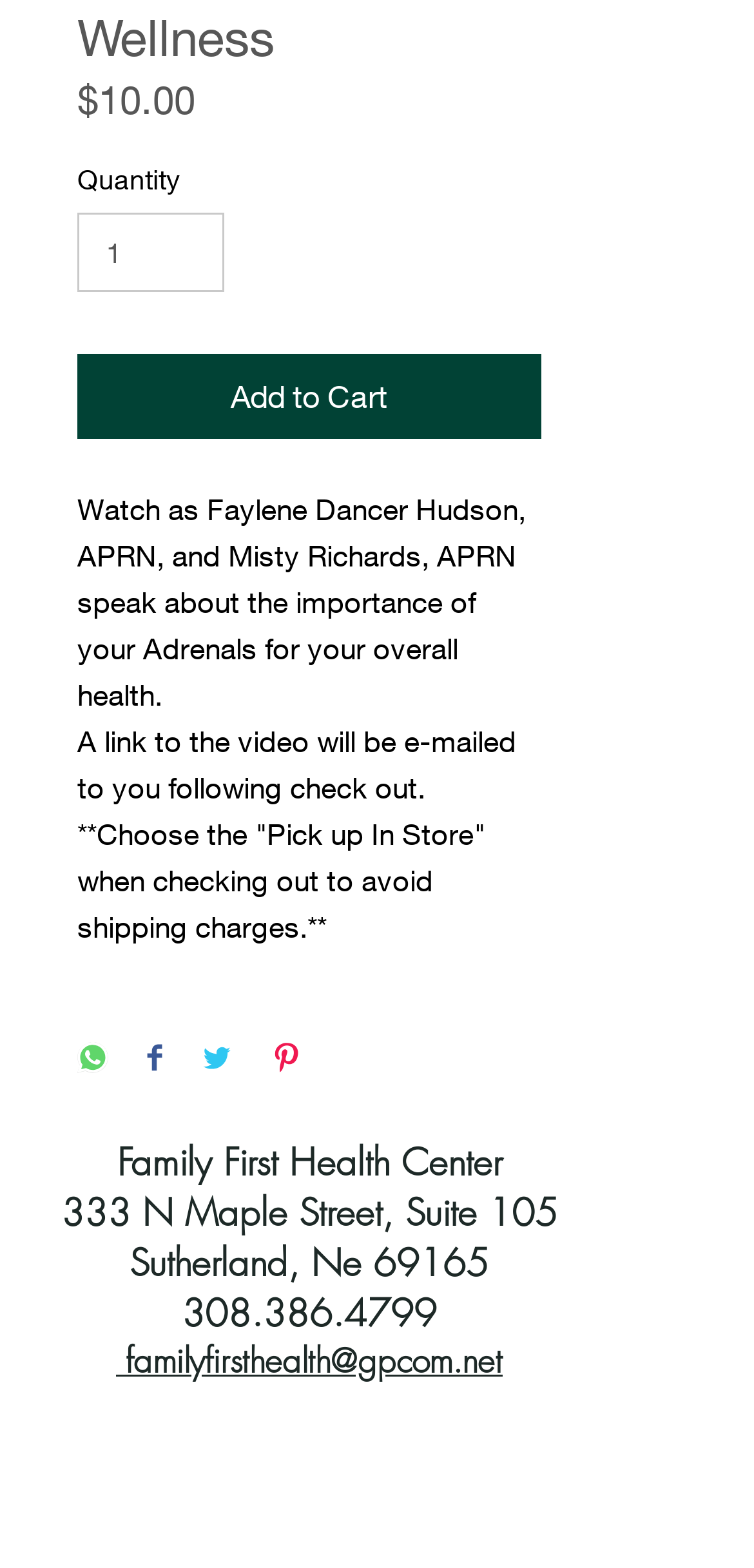Using the information in the image, give a comprehensive answer to the question: 
How can I avoid shipping charges?

The StaticText element with ID 406 suggests that choosing the 'Pick up In Store' option when checking out will avoid shipping charges.